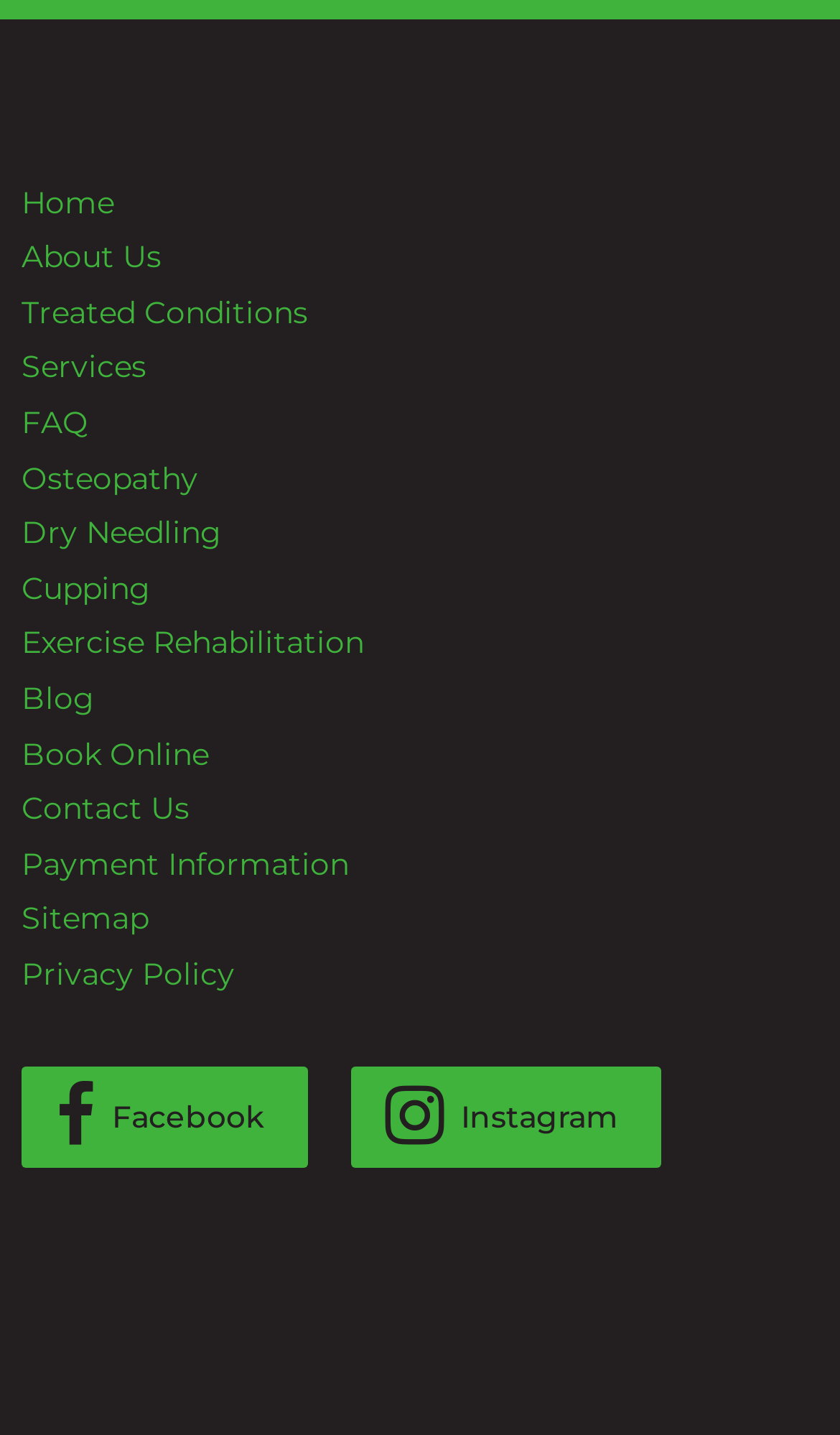Find the bounding box coordinates of the element you need to click on to perform this action: 'learn about osteopathy'. The coordinates should be represented by four float values between 0 and 1, in the format [left, top, right, bottom].

[0.026, 0.319, 0.236, 0.346]